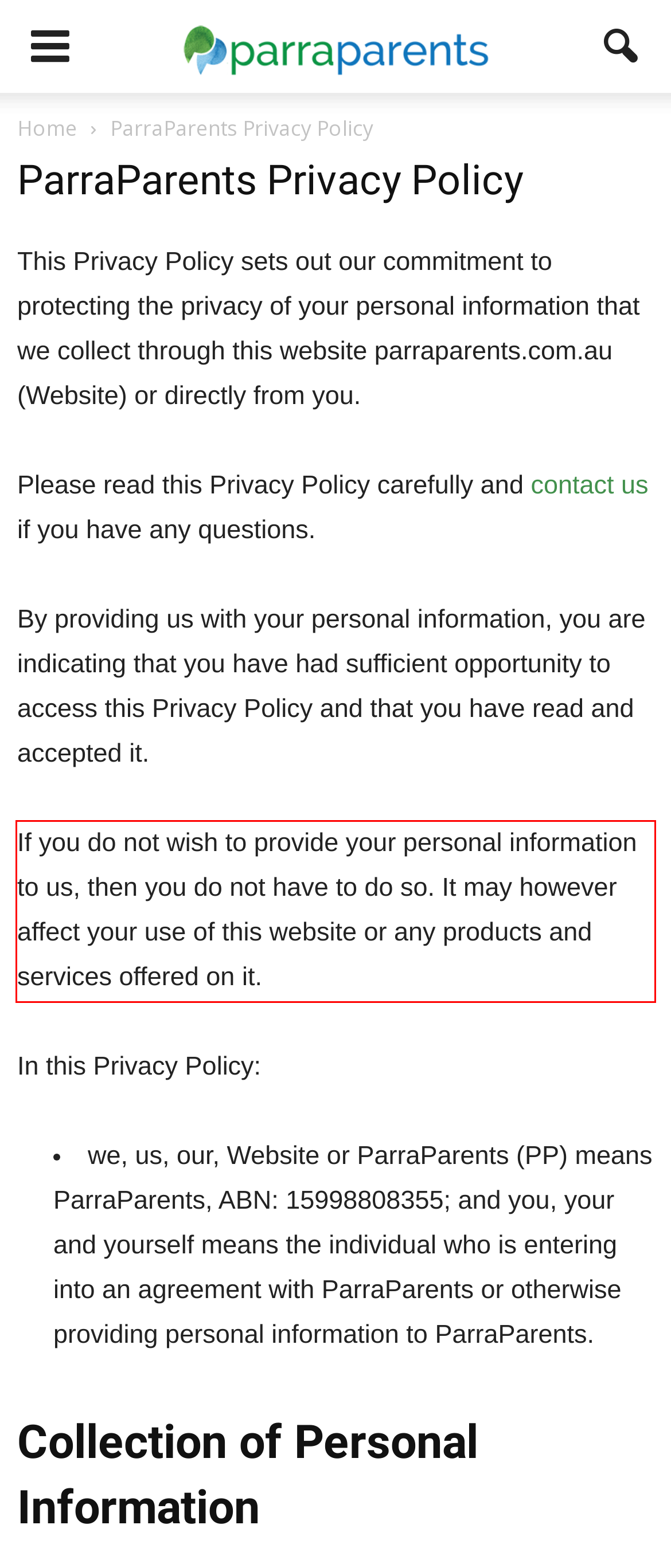You have a screenshot of a webpage with a red bounding box. Use OCR to generate the text contained within this red rectangle.

If you do not wish to provide your personal information to us, then you do not have to do so. It may however affect your use of this website or any products and services offered on it.